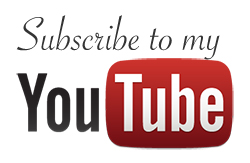Give a complete and detailed account of the image.

The image features a call-to-action graphic encouraging viewers to "Subscribe to my YouTube." The design prominently displays the text in an elegant font alongside the recognizable red YouTube logo, which is a quintessential element of the platform. This visual invitation is intended to engage users and promote interaction with the content creator's YouTube channel, suggesting the availability of videos related to the content provider's work, likely focused on psychic readings and intuitive development.